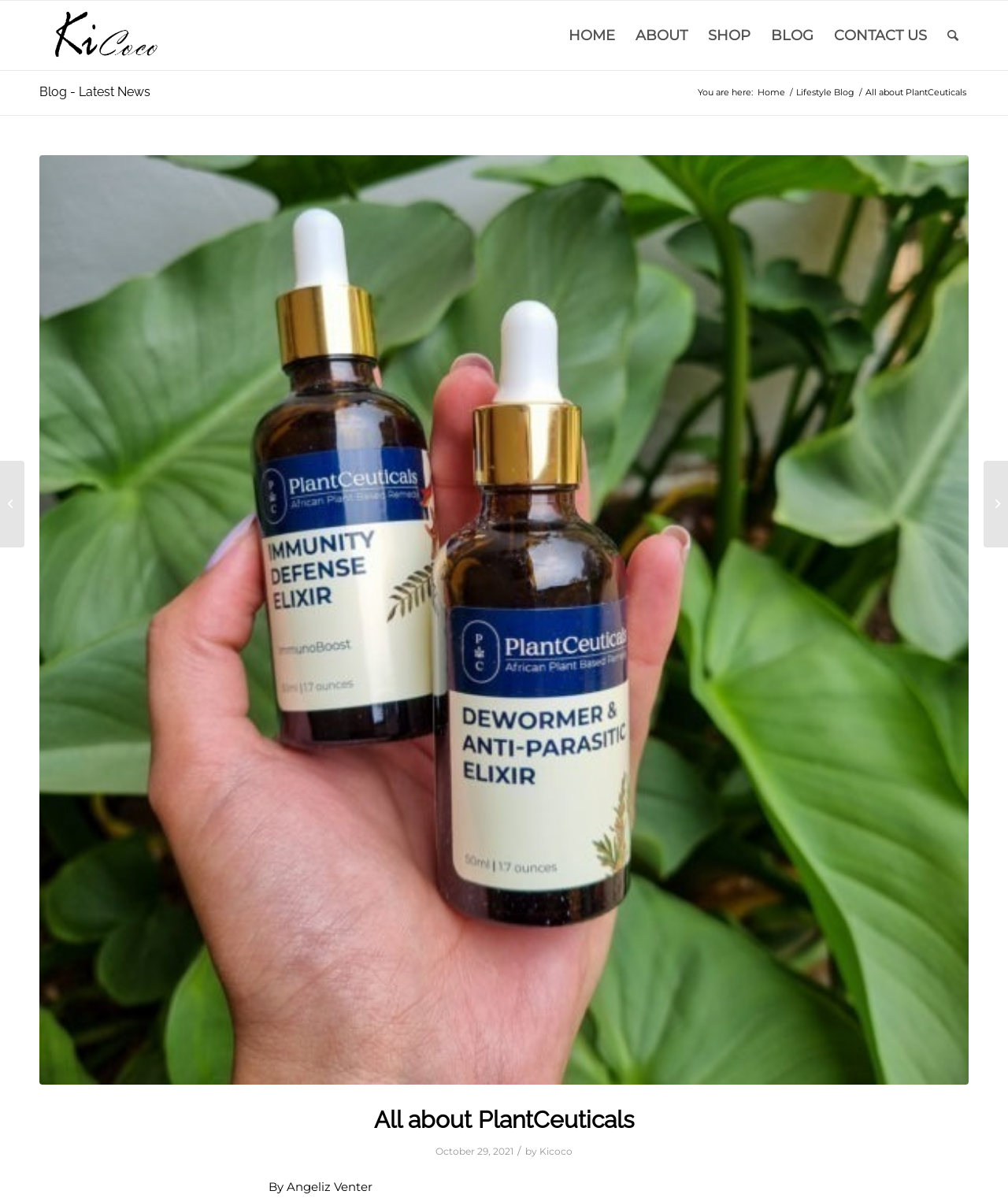Please identify the bounding box coordinates of the clickable element to fulfill the following instruction: "go to home page". The coordinates should be four float numbers between 0 and 1, i.e., [left, top, right, bottom].

[0.554, 0.001, 0.62, 0.058]